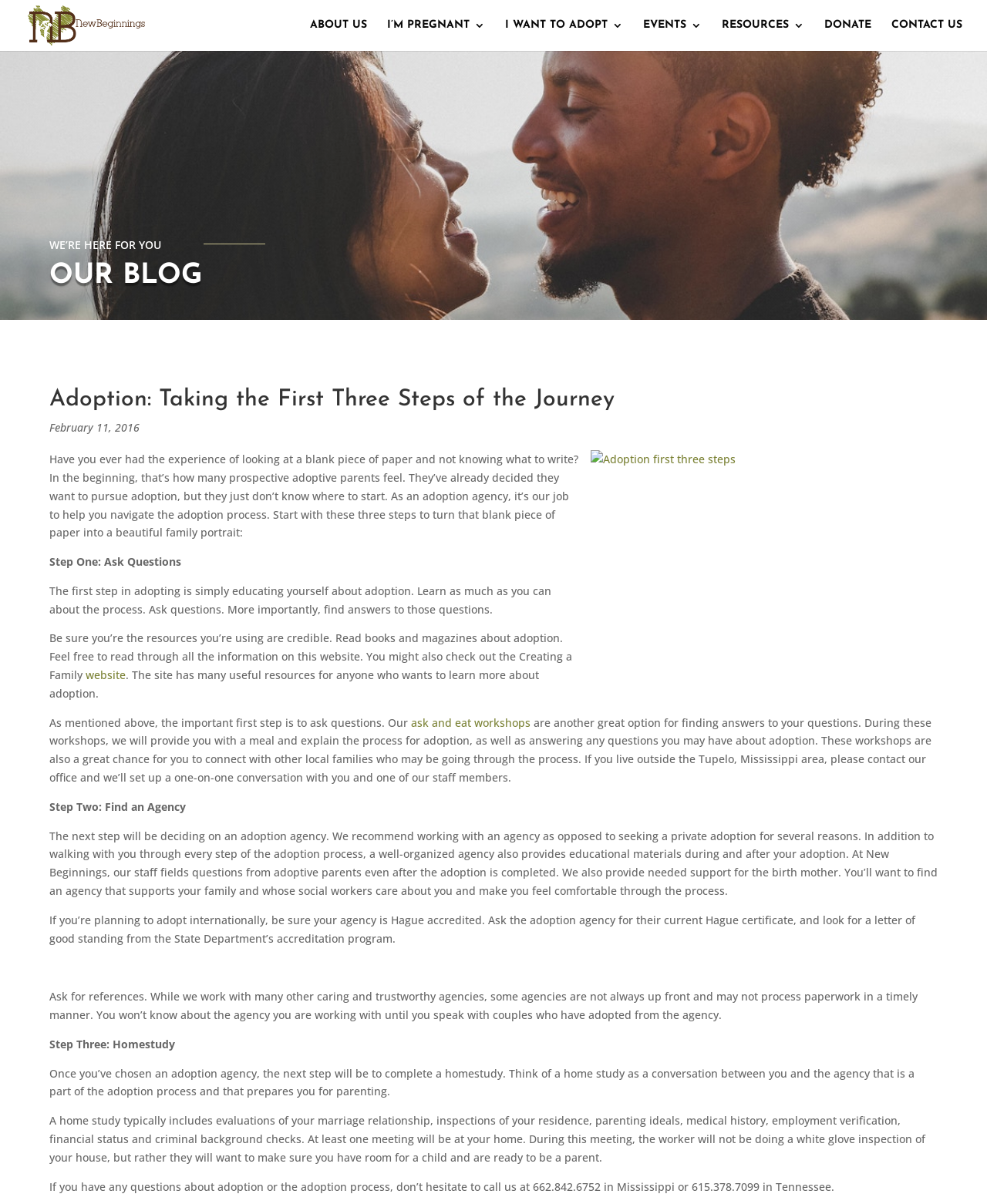Identify the bounding box coordinates of the clickable section necessary to follow the following instruction: "View the May 2012 Education Program". The coordinates should be presented as four float numbers from 0 to 1, i.e., [left, top, right, bottom].

None